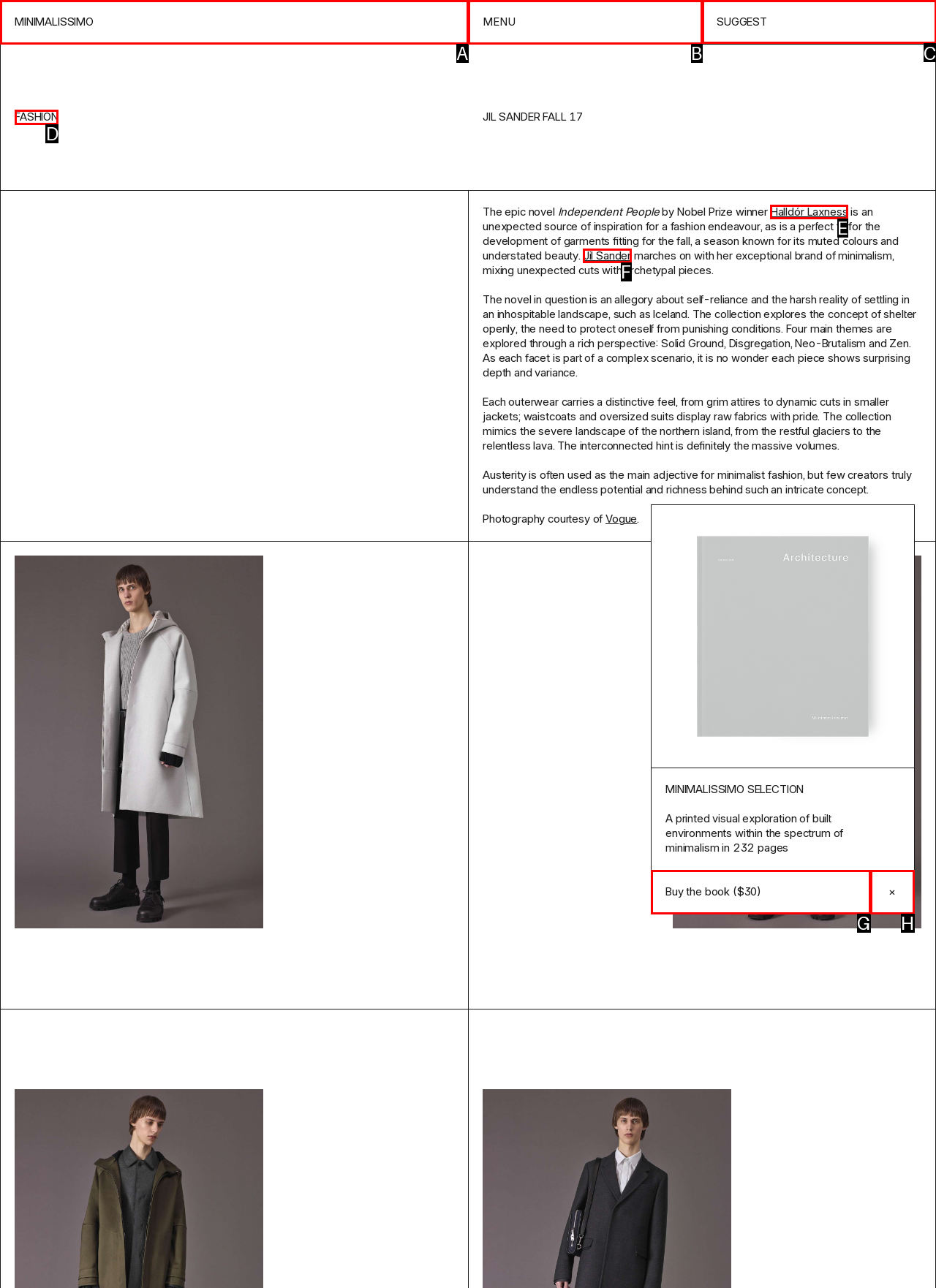Identify the letter of the option to click in order to Click the 'SUGGEST' link. Answer with the letter directly.

C